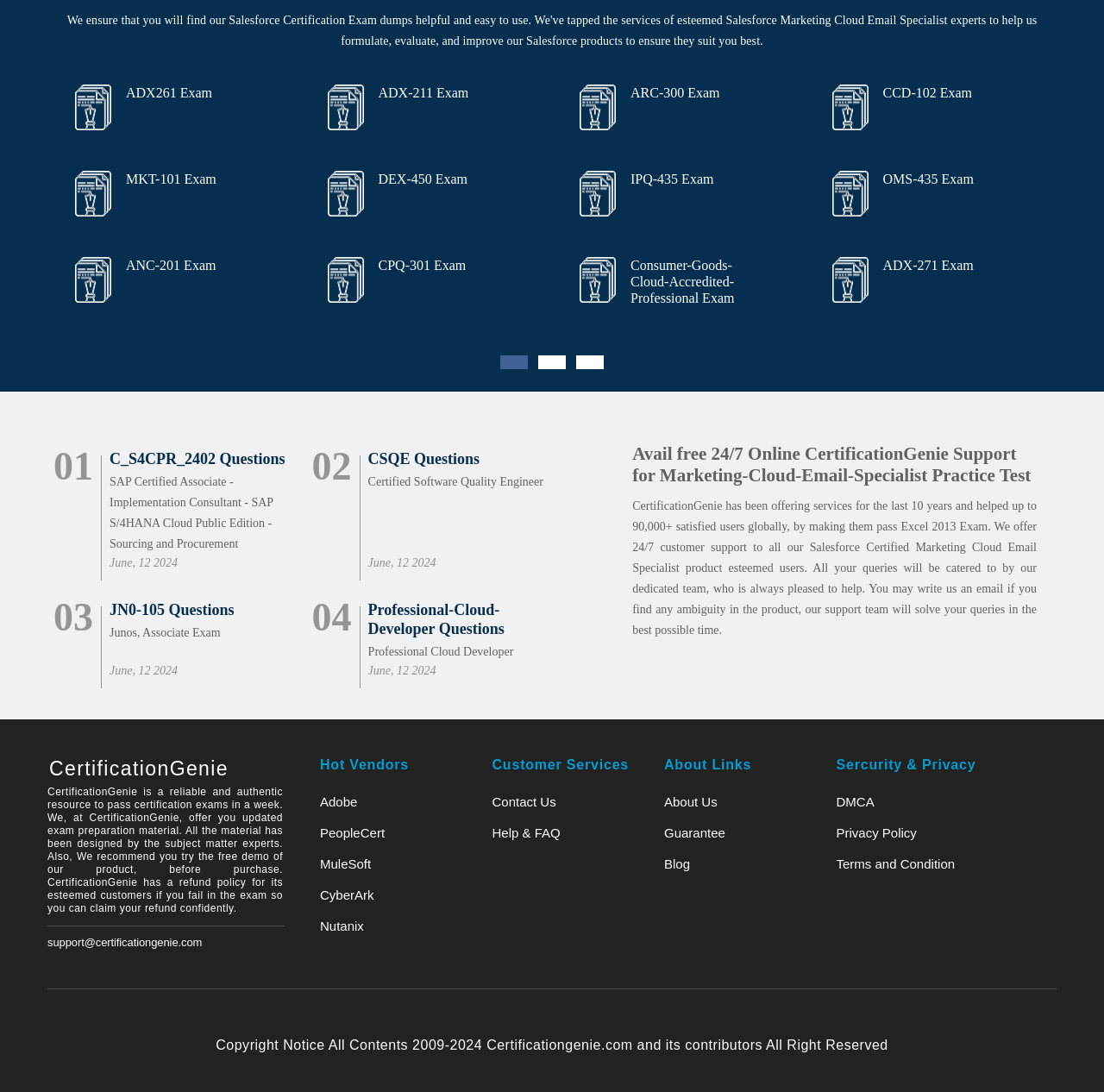From the element description: "Website maker", extract the bounding box coordinates of the UI element. The coordinates should be expressed as four float numbers between 0 and 1, in the order [left, top, right, bottom].

None